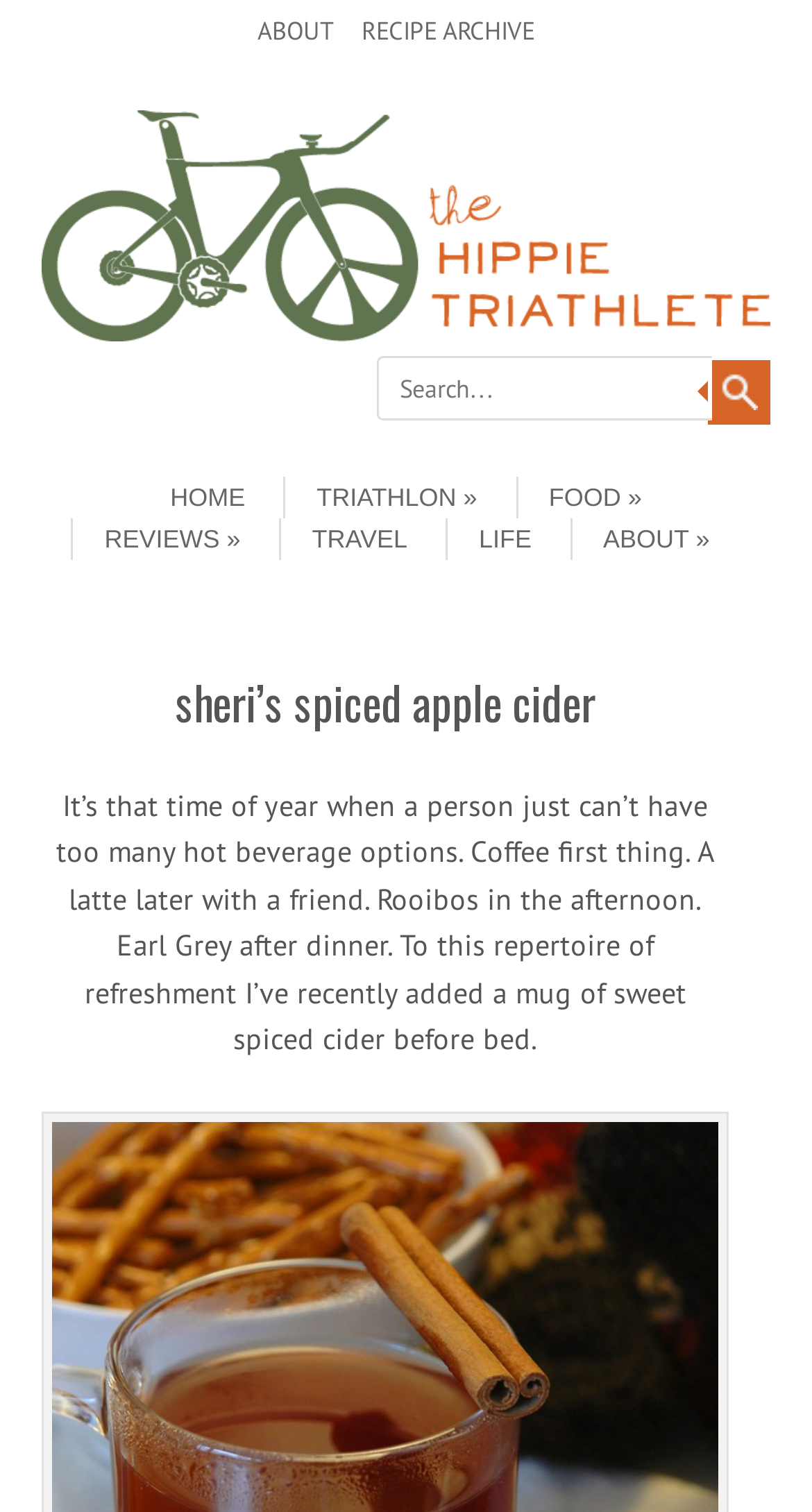For the given element description about, determine the bounding box coordinates of the UI element. The coordinates should follow the format (top-left x, top-left y, bottom-right x, bottom-right y) and be within the range of 0 to 1.

[0.317, 0.007, 0.412, 0.033]